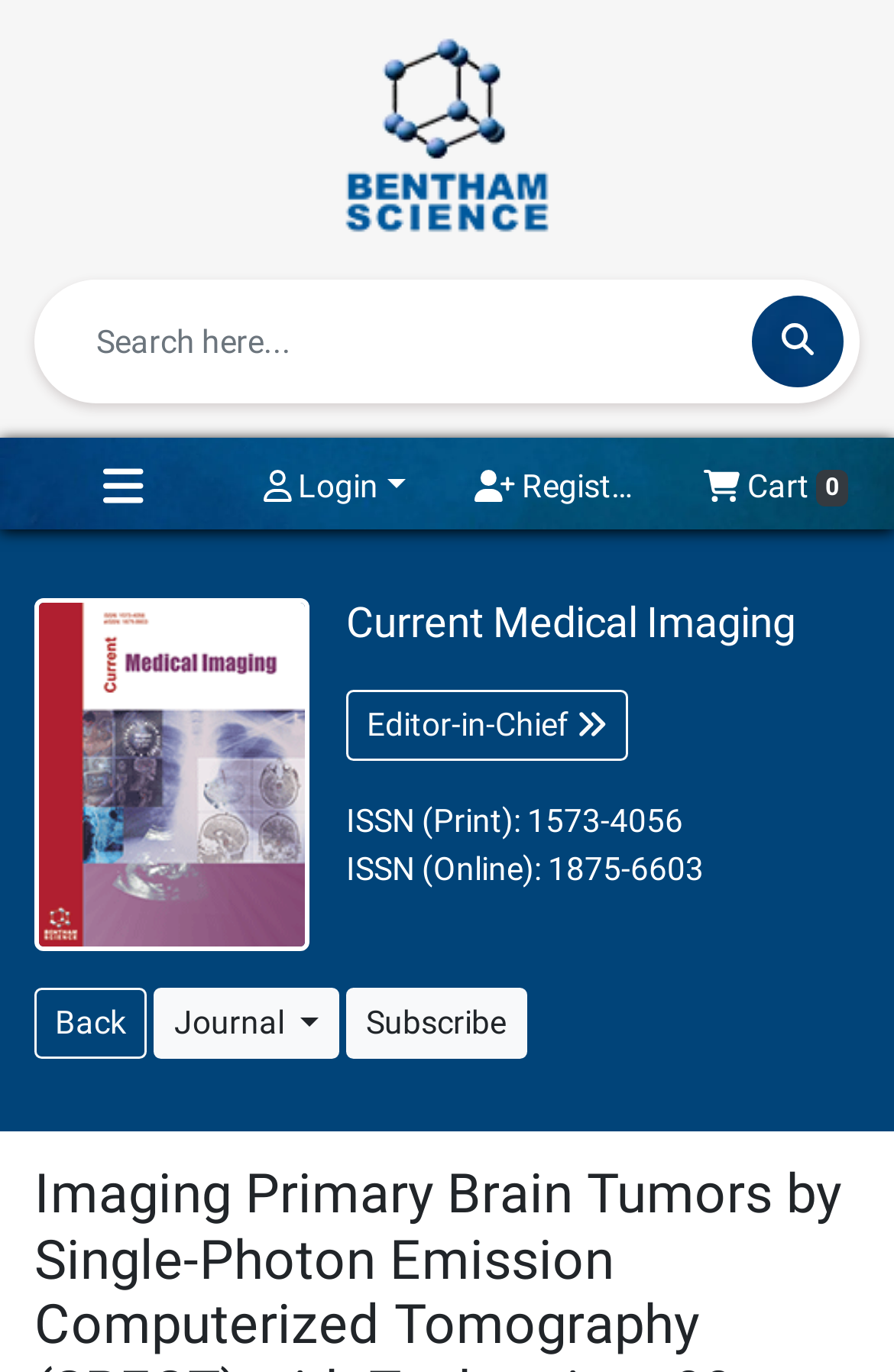Determine the bounding box coordinates for the region that must be clicked to execute the following instruction: "Go back to the previous page".

[0.038, 0.72, 0.164, 0.772]